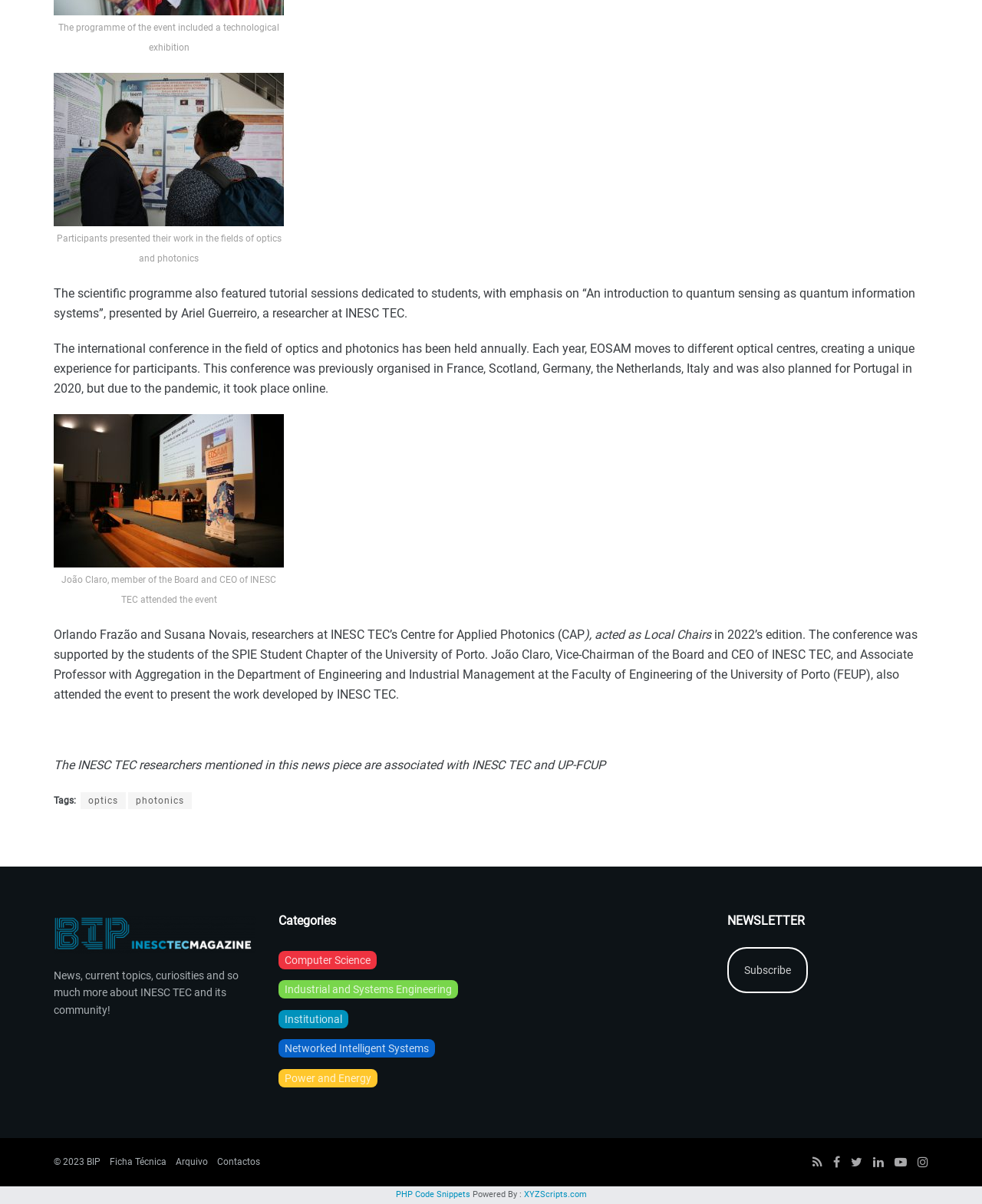Provide the bounding box coordinates of the area you need to click to execute the following instruction: "Click the 'Computer Science' category".

[0.283, 0.79, 0.383, 0.805]